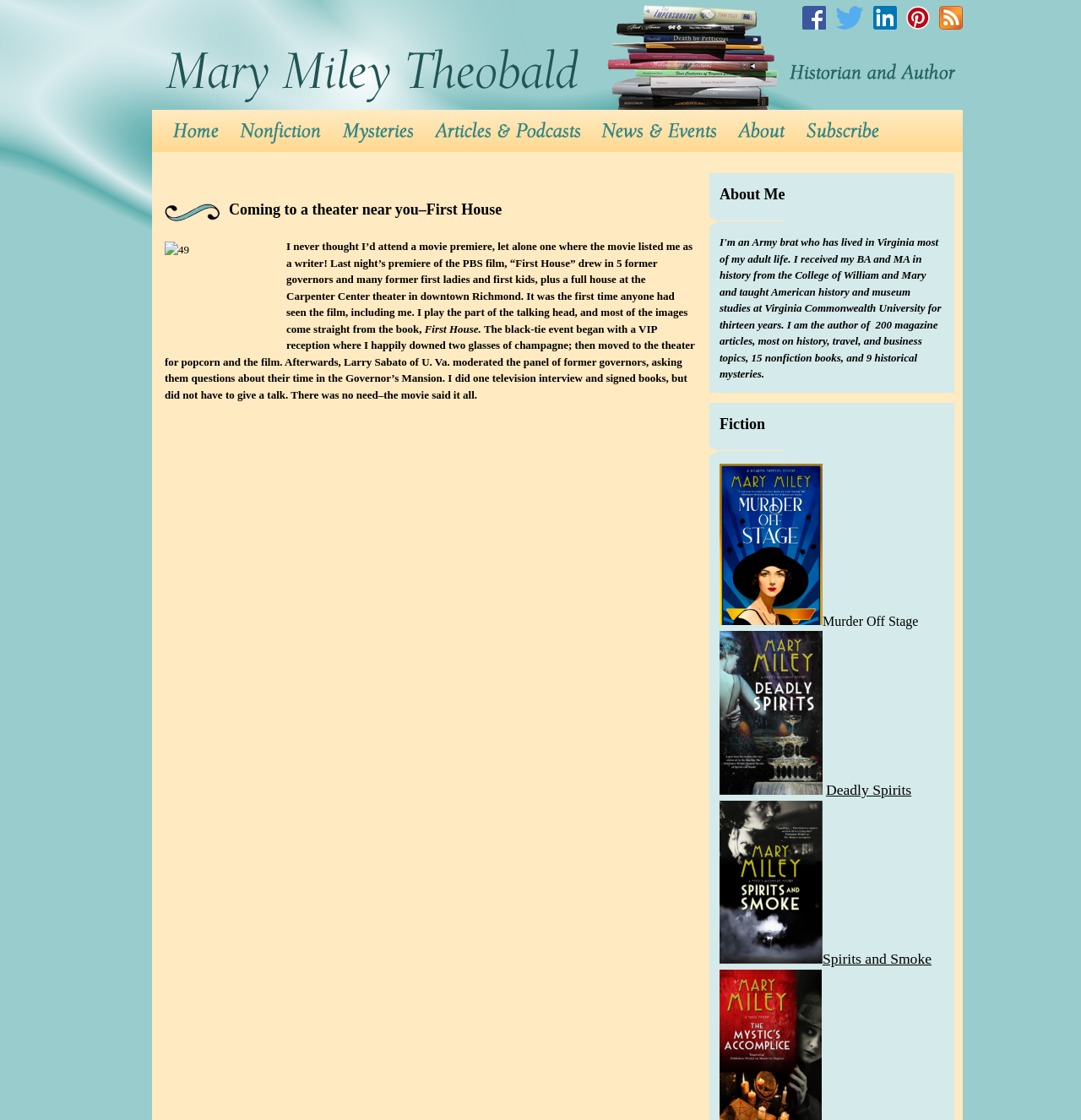What is the name of the university mentioned in the article?
Please use the visual content to give a single word or phrase answer.

U. Va.